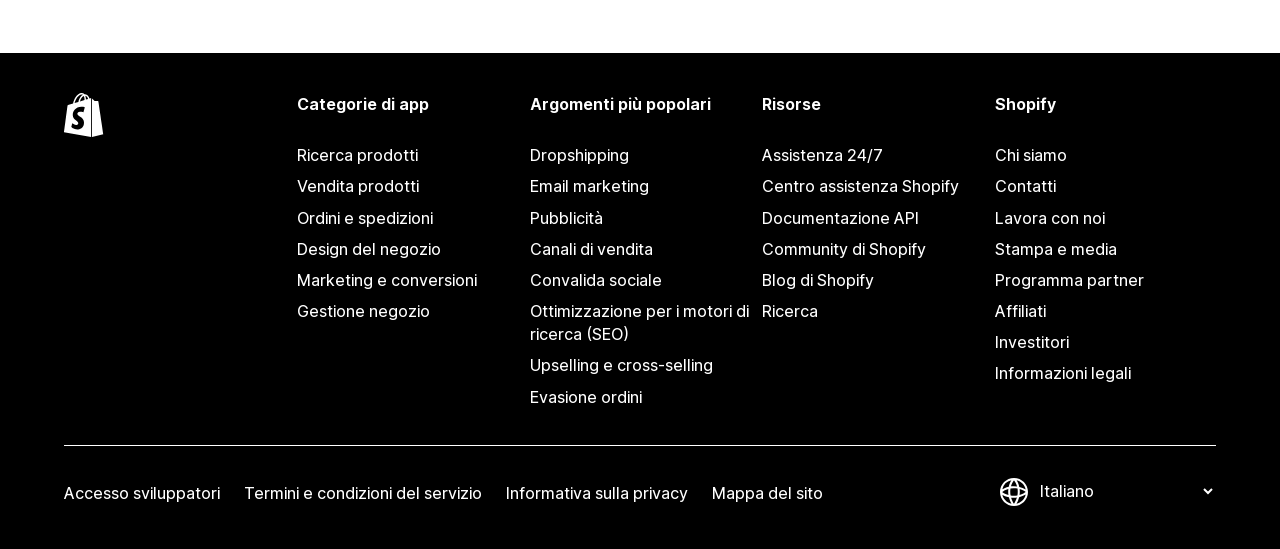Please locate the bounding box coordinates for the element that should be clicked to achieve the following instruction: "Read 92.9 FM Local News". Ensure the coordinates are given as four float numbers between 0 and 1, i.e., [left, top, right, bottom].

None